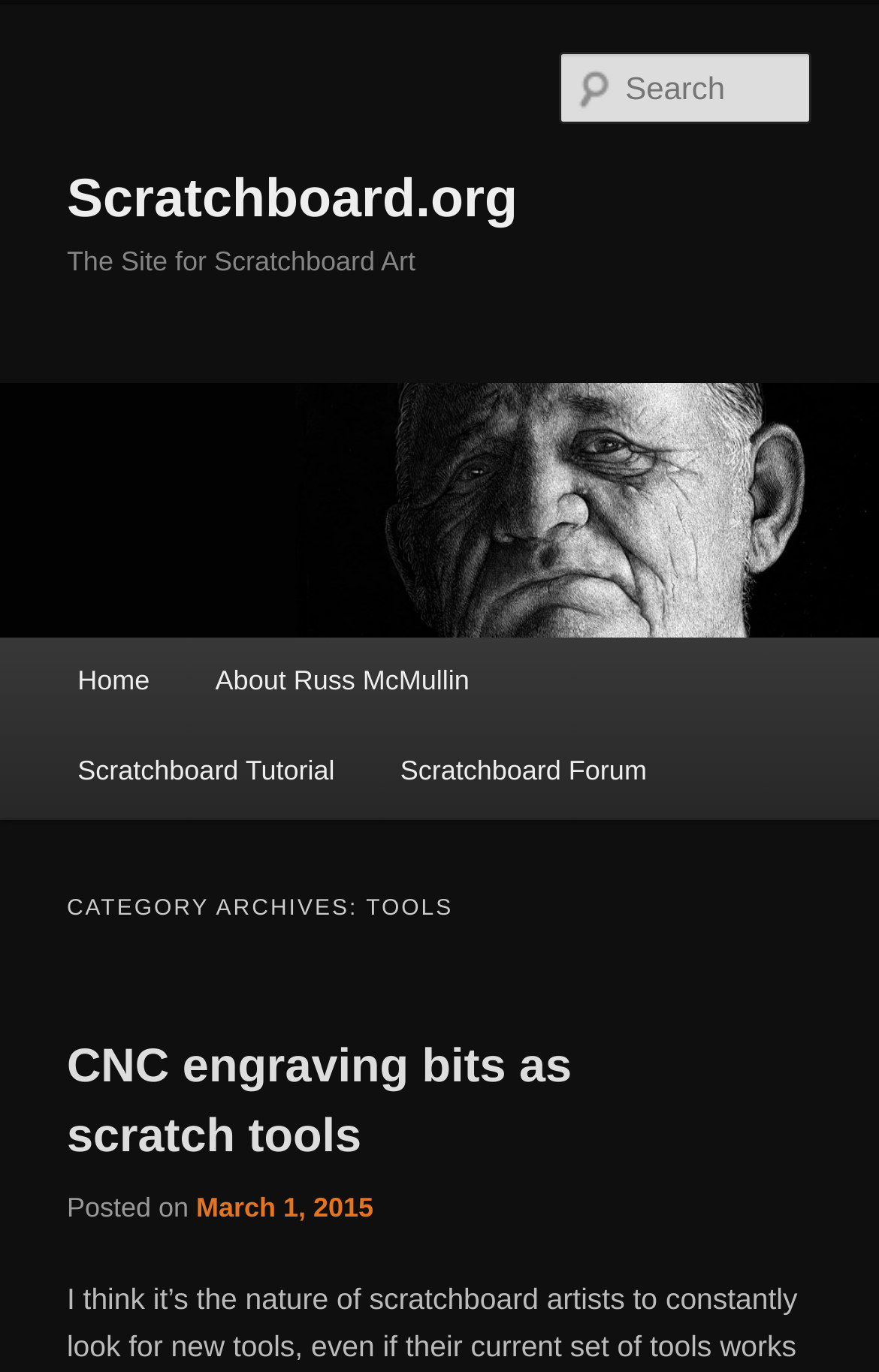Please indicate the bounding box coordinates for the clickable area to complete the following task: "search for something". The coordinates should be specified as four float numbers between 0 and 1, i.e., [left, top, right, bottom].

[0.637, 0.038, 0.924, 0.091]